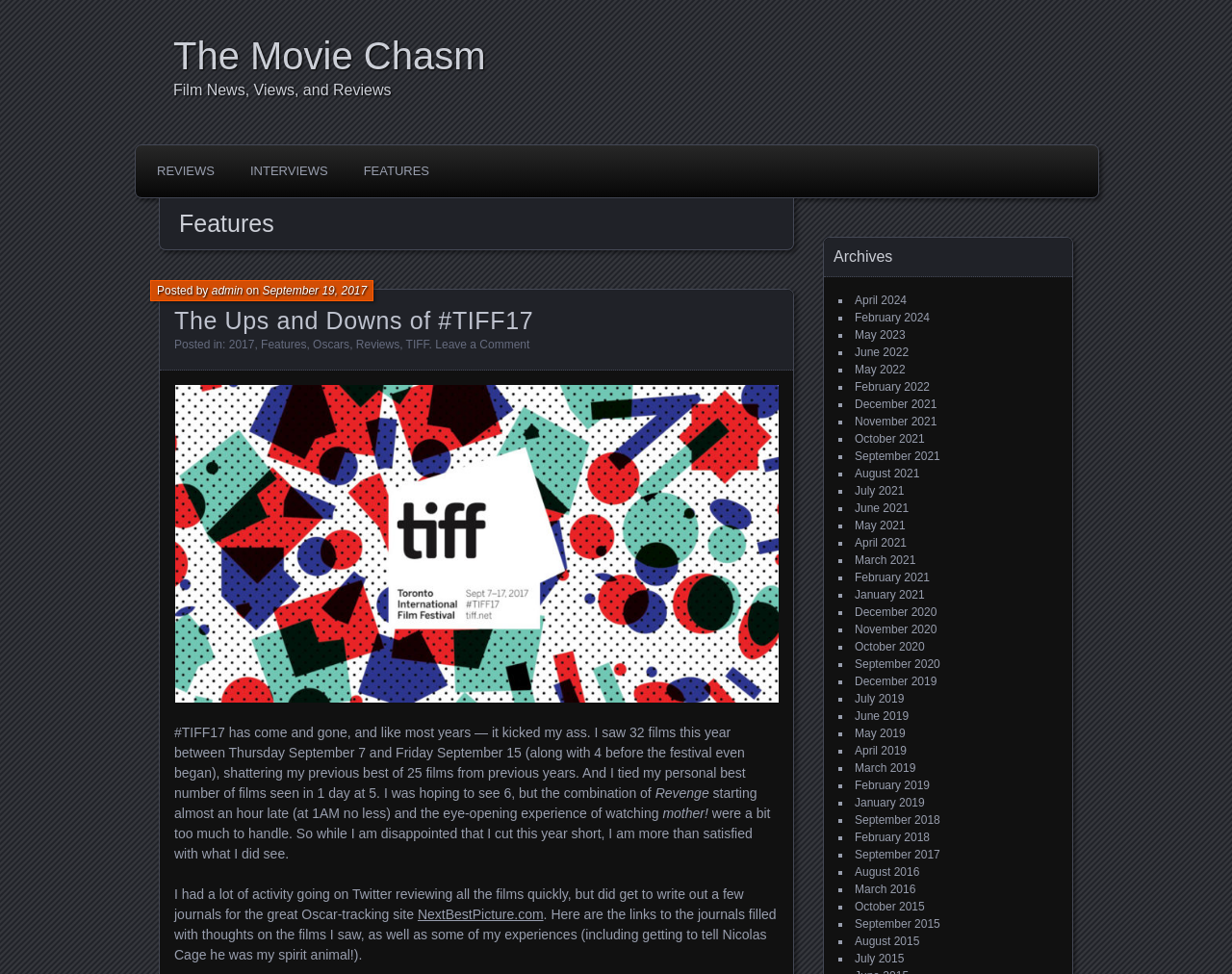Provide the bounding box coordinates for the area that should be clicked to complete the instruction: "Click on REVIEWS".

[0.116, 0.156, 0.186, 0.196]